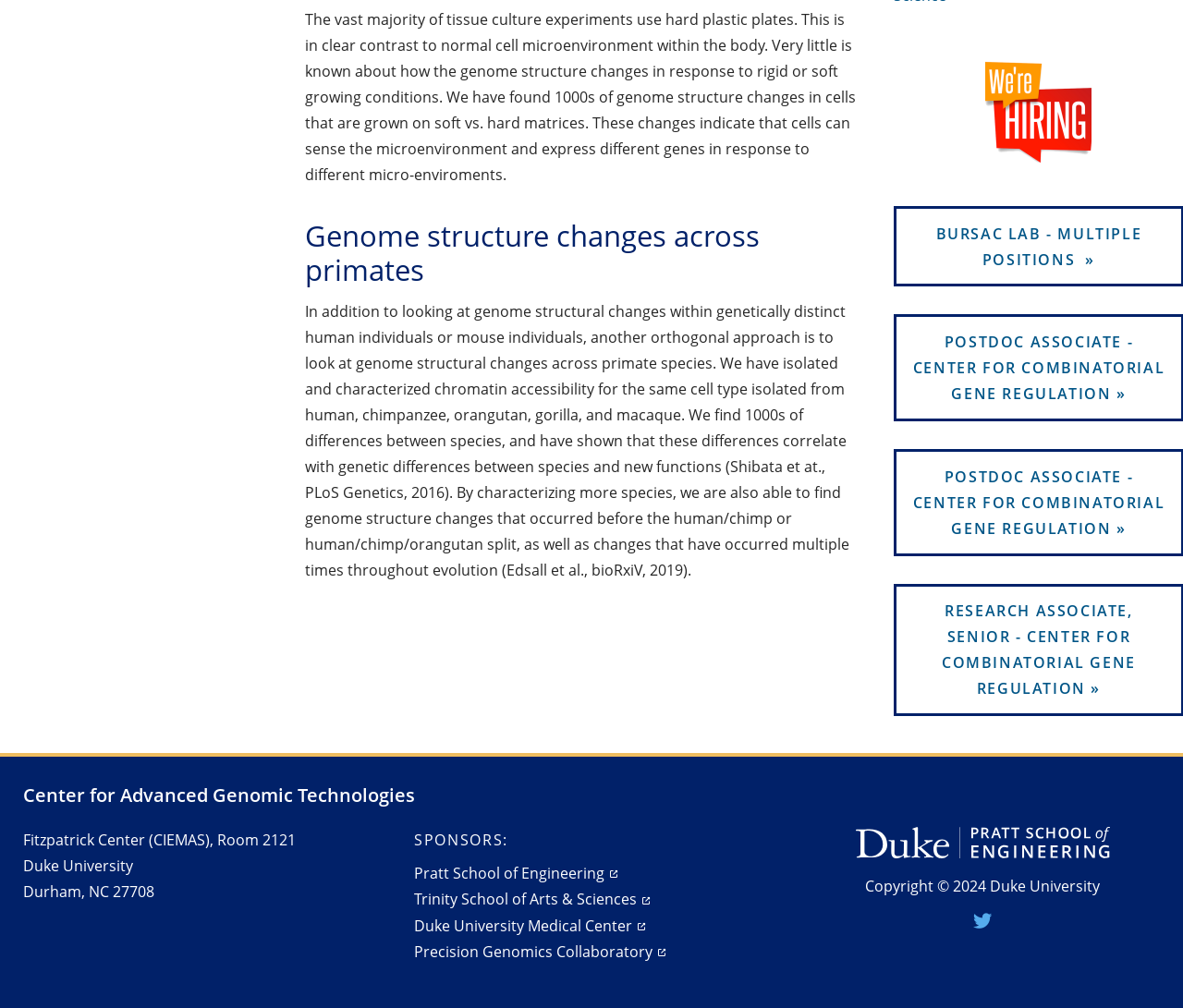Locate the bounding box of the UI element described by: "Privacy Notice" in the given webpage screenshot.

None